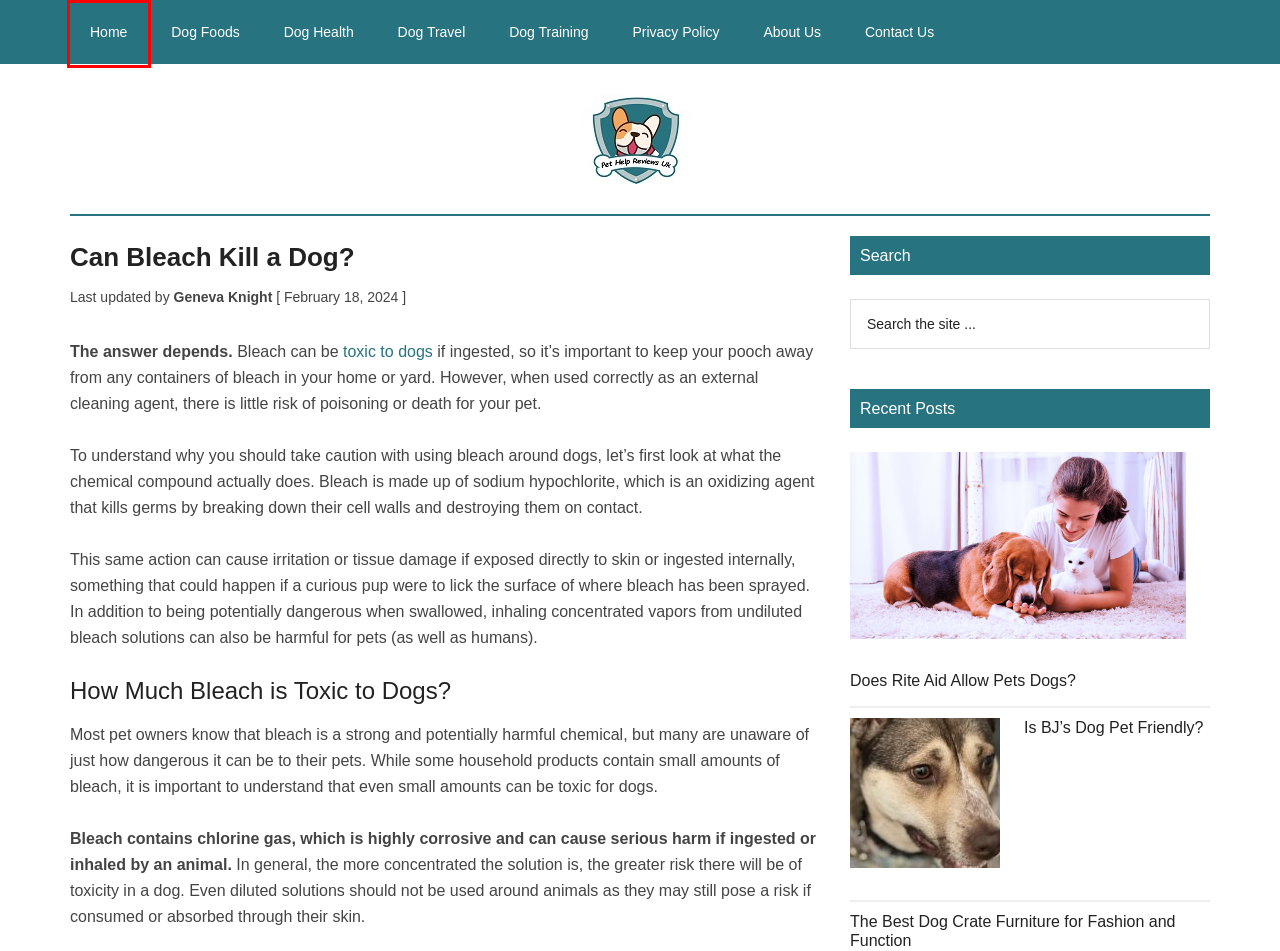You have been given a screenshot of a webpage, where a red bounding box surrounds a UI element. Identify the best matching webpage description for the page that loads after the element in the bounding box is clicked. Options include:
A. Dog Training – Pet Help Reviews UK
B. Contact Us | Pet Help Reviews UK
C. Does Rite Aid Allow Pets Dogs? – Pet Help Reviews UK
D. Pet Product Reviews & Guides – Pet Help Reviews UK
E. Dog Travel – Pet Help Reviews UK
F. Is Nordstrom Rack Pet Dog Friendly?
G. About Us | Pet Help Reviews UK
H. Dog Food Reviews & Guides – Pet Help Reviews UK

D